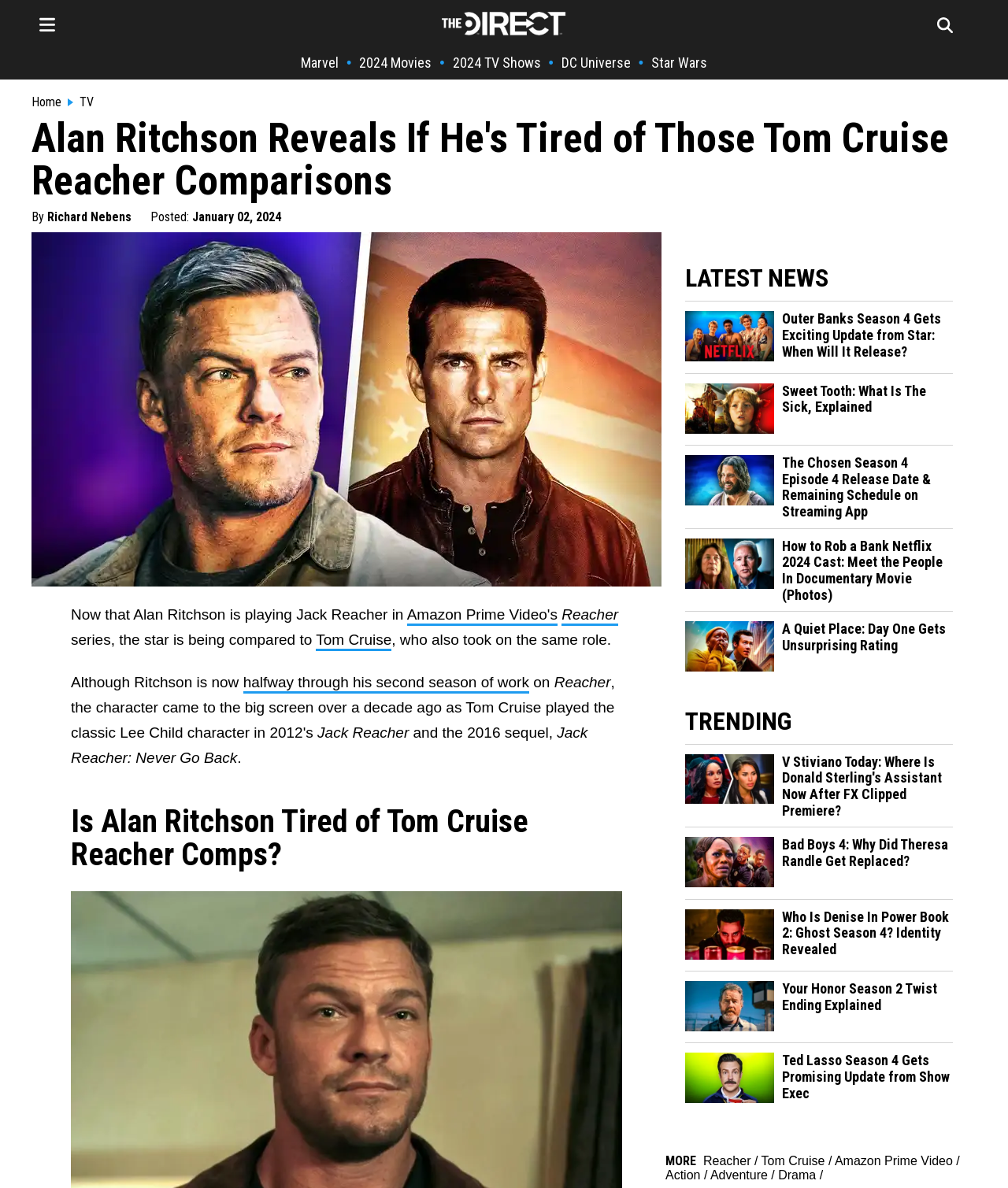Determine the bounding box coordinates for the HTML element mentioned in the following description: "TV". The coordinates should be a list of four floats ranging from 0 to 1, represented as [left, top, right, bottom].

[0.061, 0.08, 0.093, 0.092]